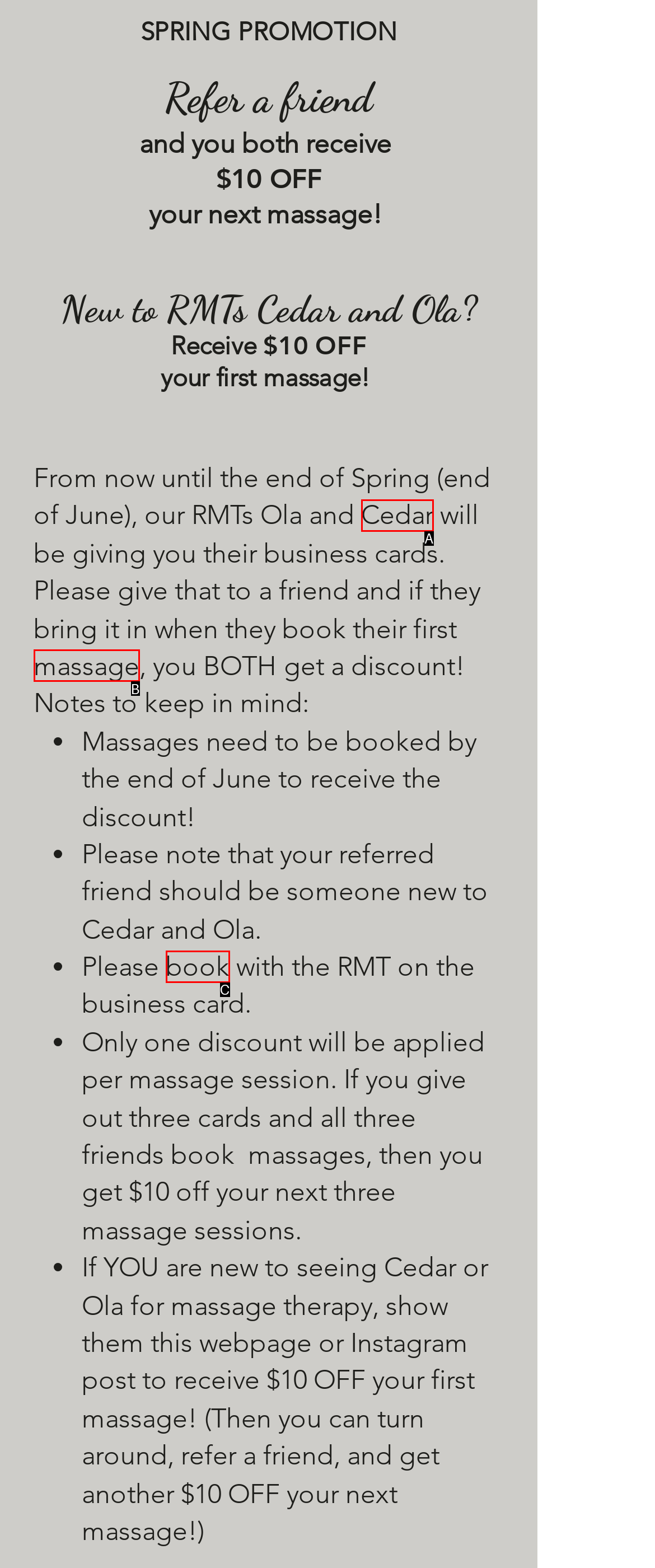From the options shown, which one fits the description: massage? Respond with the appropriate letter.

B